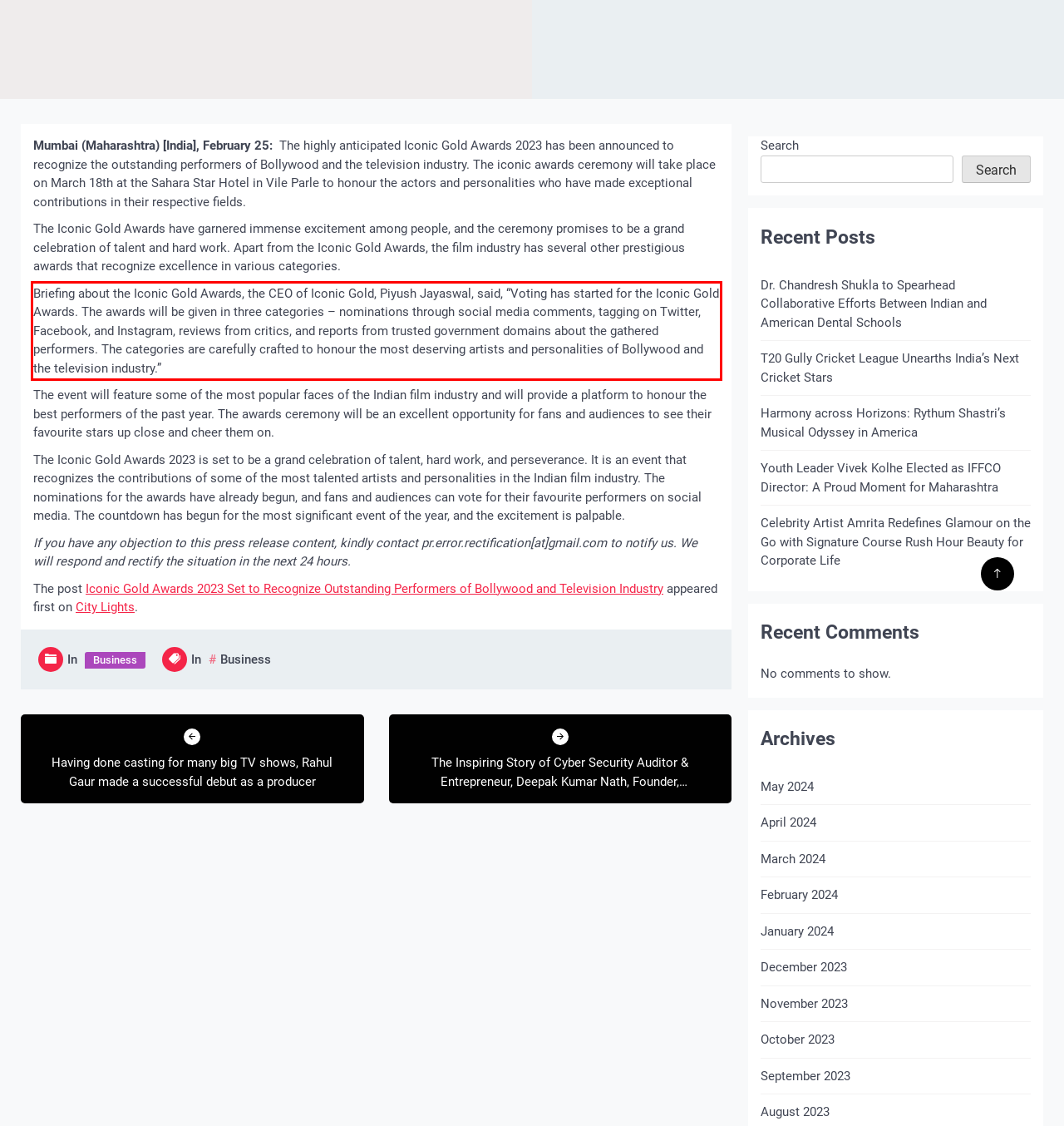You are provided with a screenshot of a webpage featuring a red rectangle bounding box. Extract the text content within this red bounding box using OCR.

Briefing about the Iconic Gold Awards, the CEO of Iconic Gold, Piyush Jayaswal, said, “Voting has started for the Iconic Gold Awards. The awards will be given in three categories – nominations through social media comments, tagging on Twitter, Facebook, and Instagram, reviews from critics, and reports from trusted government domains about the gathered performers. The categories are carefully crafted to honour the most deserving artists and personalities of Bollywood and the television industry.”